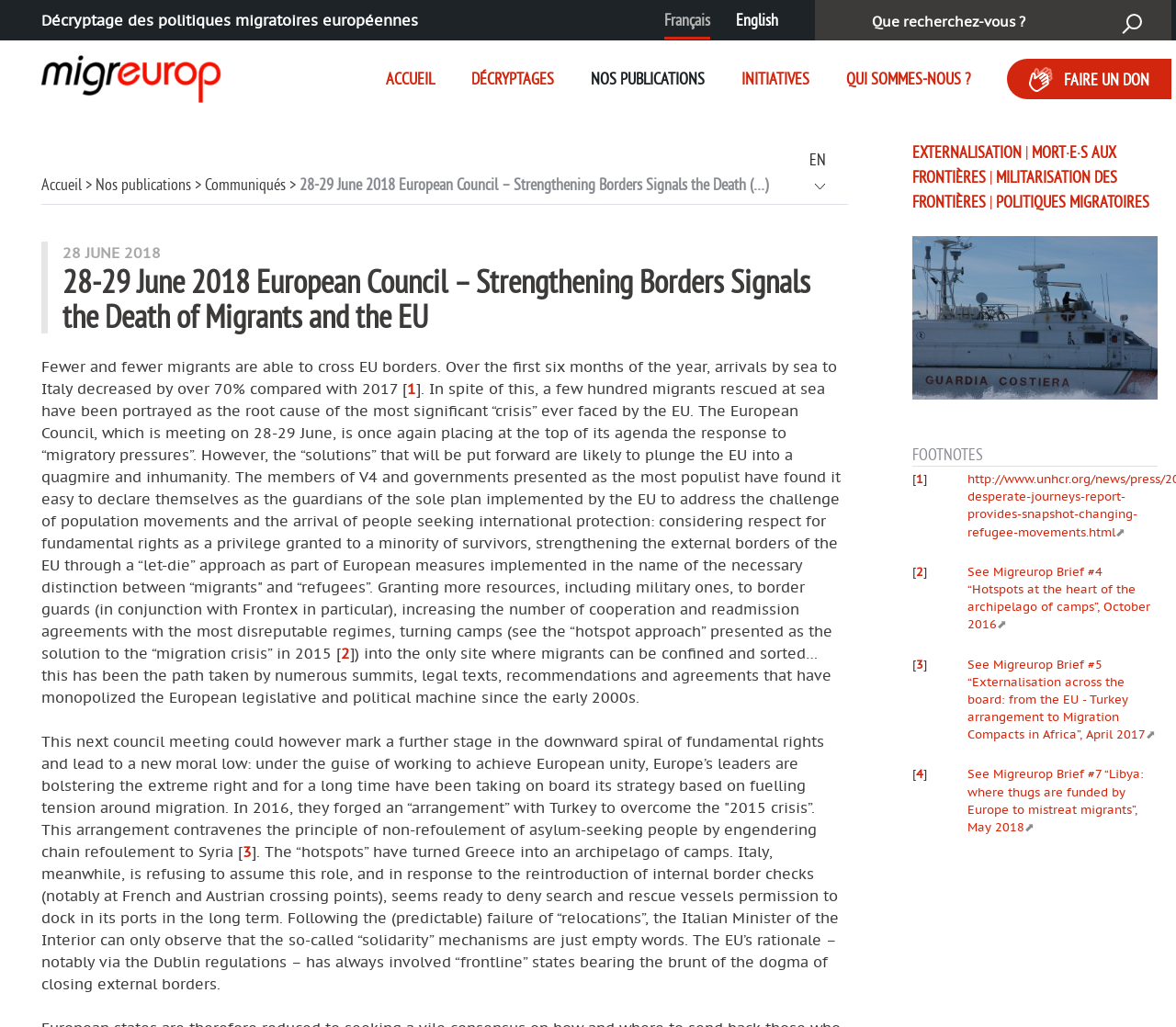Determine the bounding box coordinates of the element's region needed to click to follow the instruction: "Go to ACCUEIL". Provide these coordinates as four float numbers between 0 and 1, formatted as [left, top, right, bottom].

[0.312, 0.057, 0.385, 0.096]